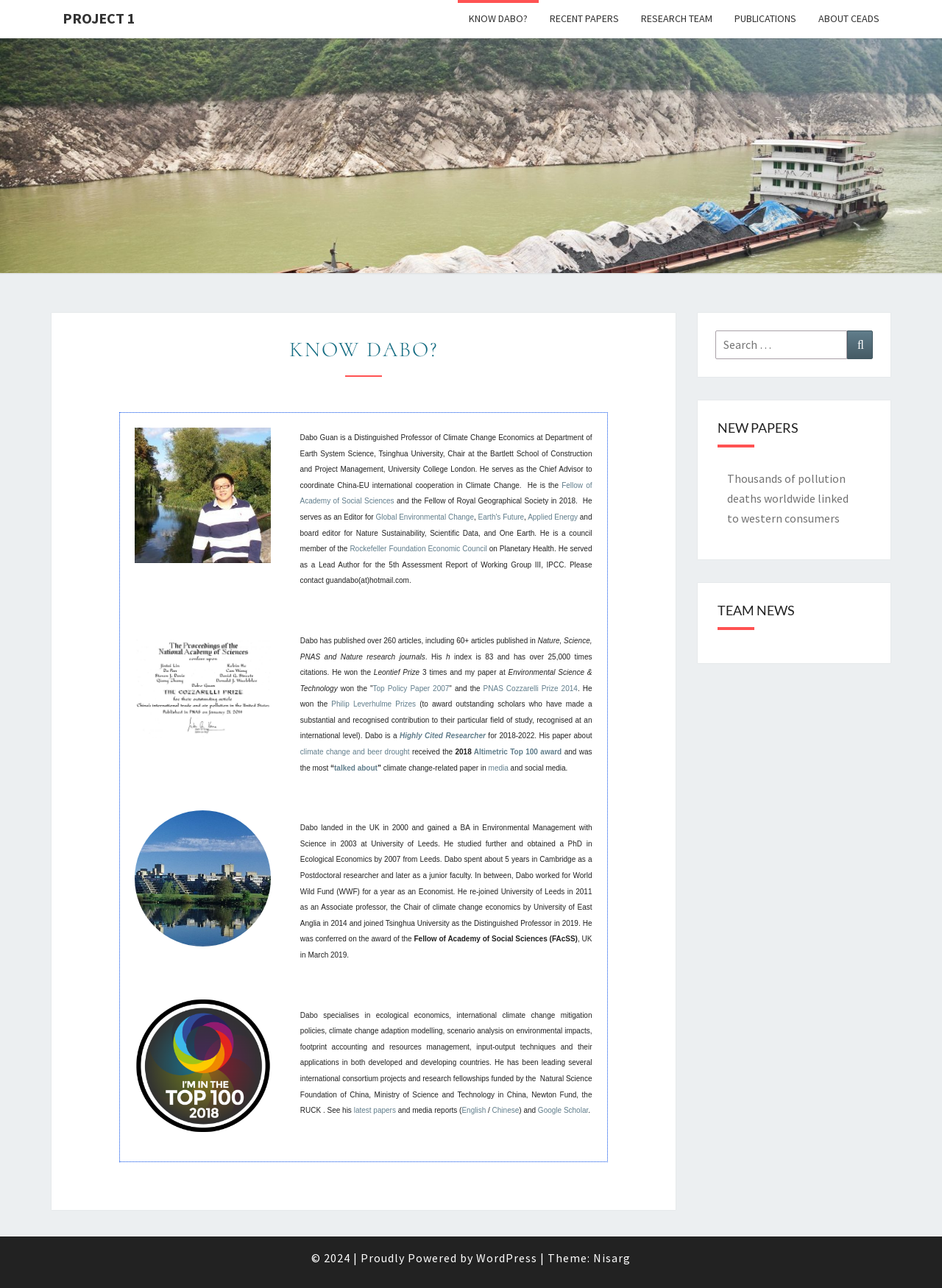Summarize the webpage with a detailed and informative caption.

This webpage is about Project 1, which appears to be a personal website or blog of a researcher named Dabo Guan. At the top of the page, there are six links to different sections: PROJECT 1, KNOW DABO?, RECENT PAPERS, RESEARCH TEAM, PUBLICATIONS, and ABOUT CEADS.

Below the links, there is a heading that reads "PROJECT 1" and a subheading that reads "Just Another WordPress Site". The main content of the page is divided into several sections, each with a heading that describes the content.

The first section is about Dabo Guan, who is a Distinguished Professor of Climate Change Economics at Tsinghua University. There is a photo of him, and a brief bio that describes his academic background, research interests, and achievements. The bio is followed by a list of his publications and awards.

The next section is about Dabo's research experience, which includes his work at the University of Leeds, Cambridge, and Tsinghua University. There is also a mention of his work with the World Wild Fund (WWF) as an Economist.

The following section describes Dabo's research interests, which include ecological economics, climate change mitigation policies, and scenario analysis on environmental impacts. There are also links to his latest papers, media reports, and Google Scholar profile.

At the bottom of the page, there is a search bar that allows users to search for specific content. There are also two headings, "NEW PAPERS" and "TEAM NEWS", which suggest that the website may be updated regularly with new research papers and team news.

Finally, there is a footer section that displays the copyright information, a link to WordPress, and the theme used for the website.